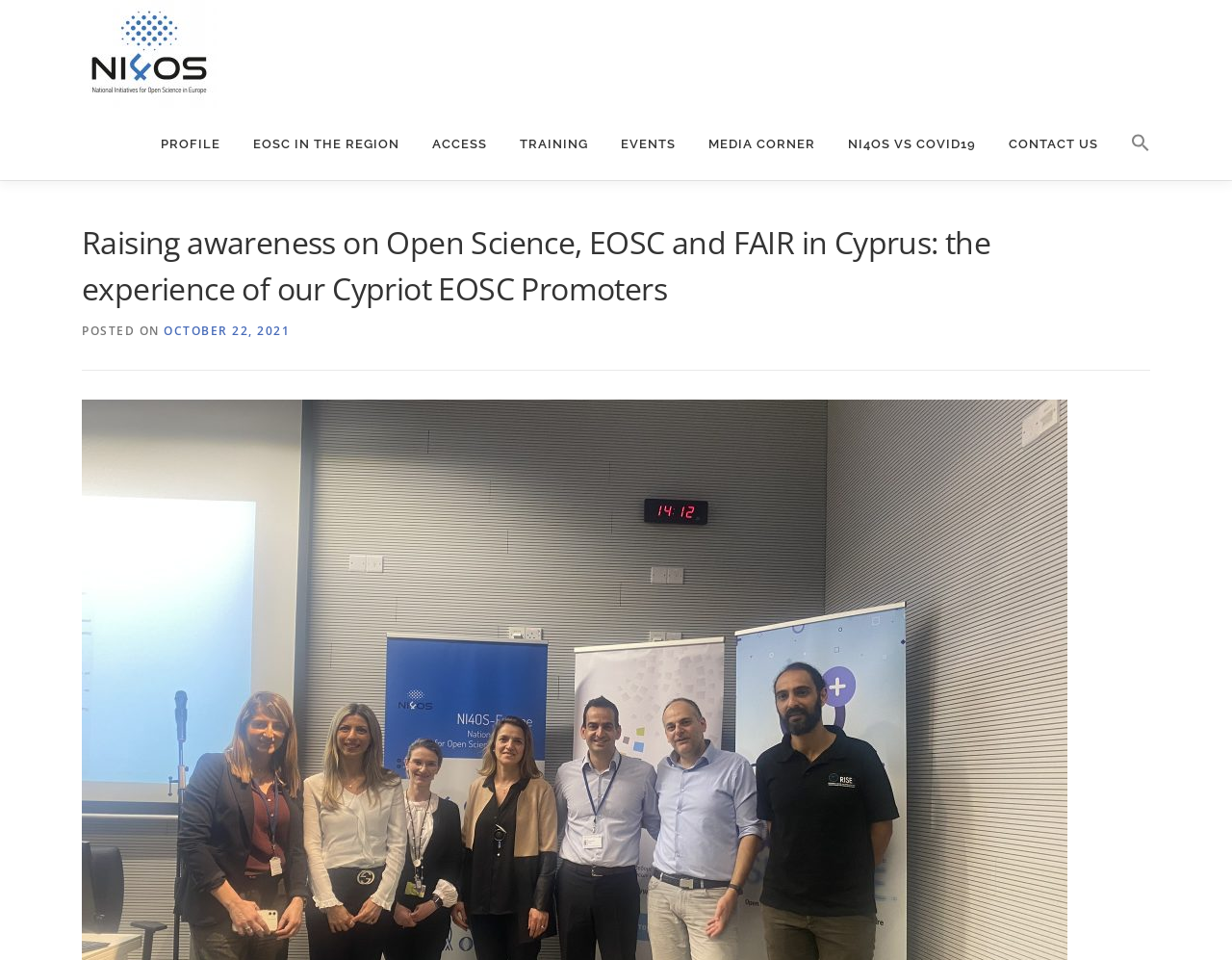What is the purpose of the 'Search Icon Link'?
Refer to the screenshot and answer in one word or phrase.

To search